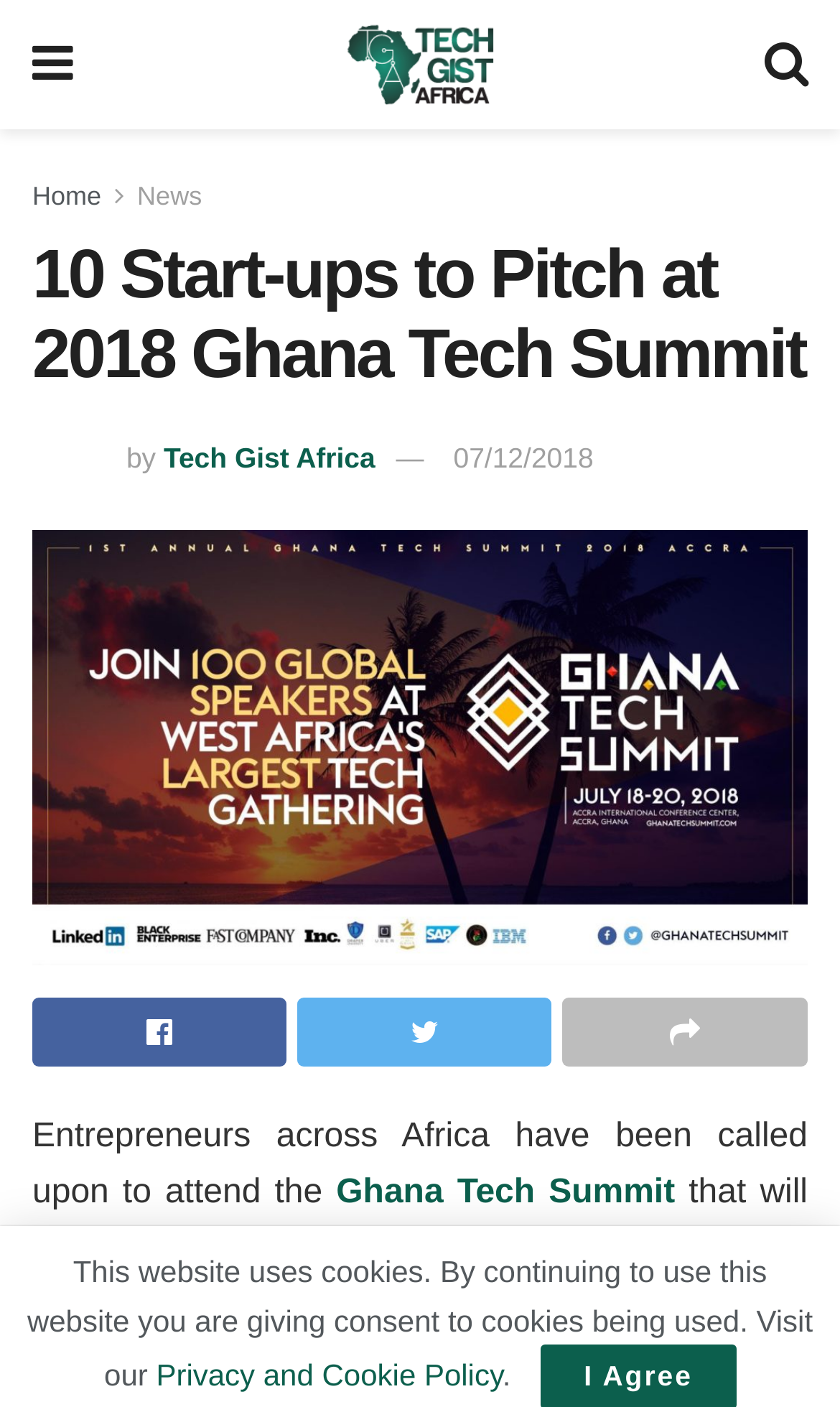What is the name of the author of the article?
Please respond to the question with as much detail as possible.

The author's name can be found next to the 'by' text, which is located below the heading '10 Start-ups to Pitch at 2018 Ghana Tech Summit'.